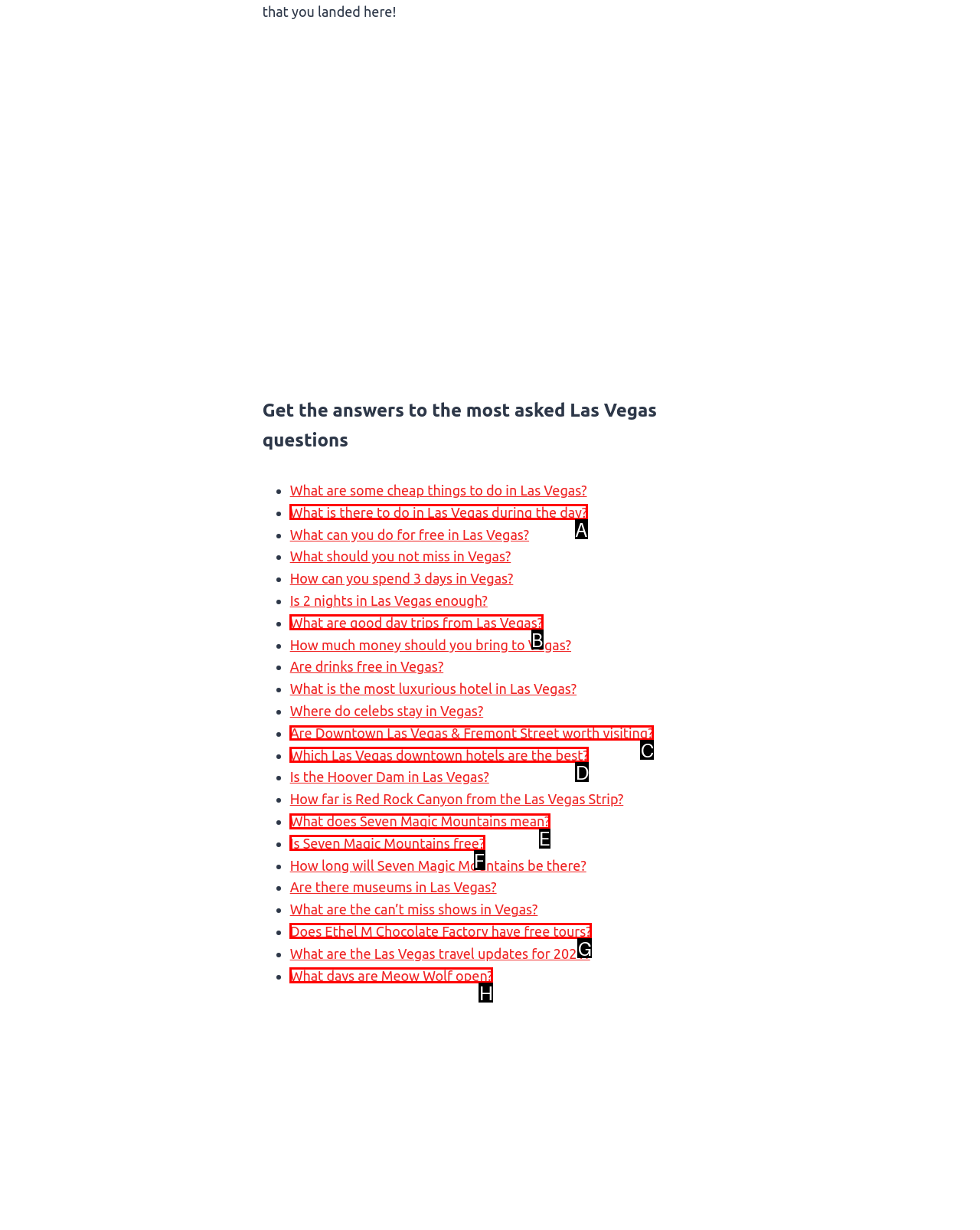Find the appropriate UI element to complete the task: Check 'Are Downtown Las Vegas & Fremont Street worth visiting?'. Indicate your choice by providing the letter of the element.

C